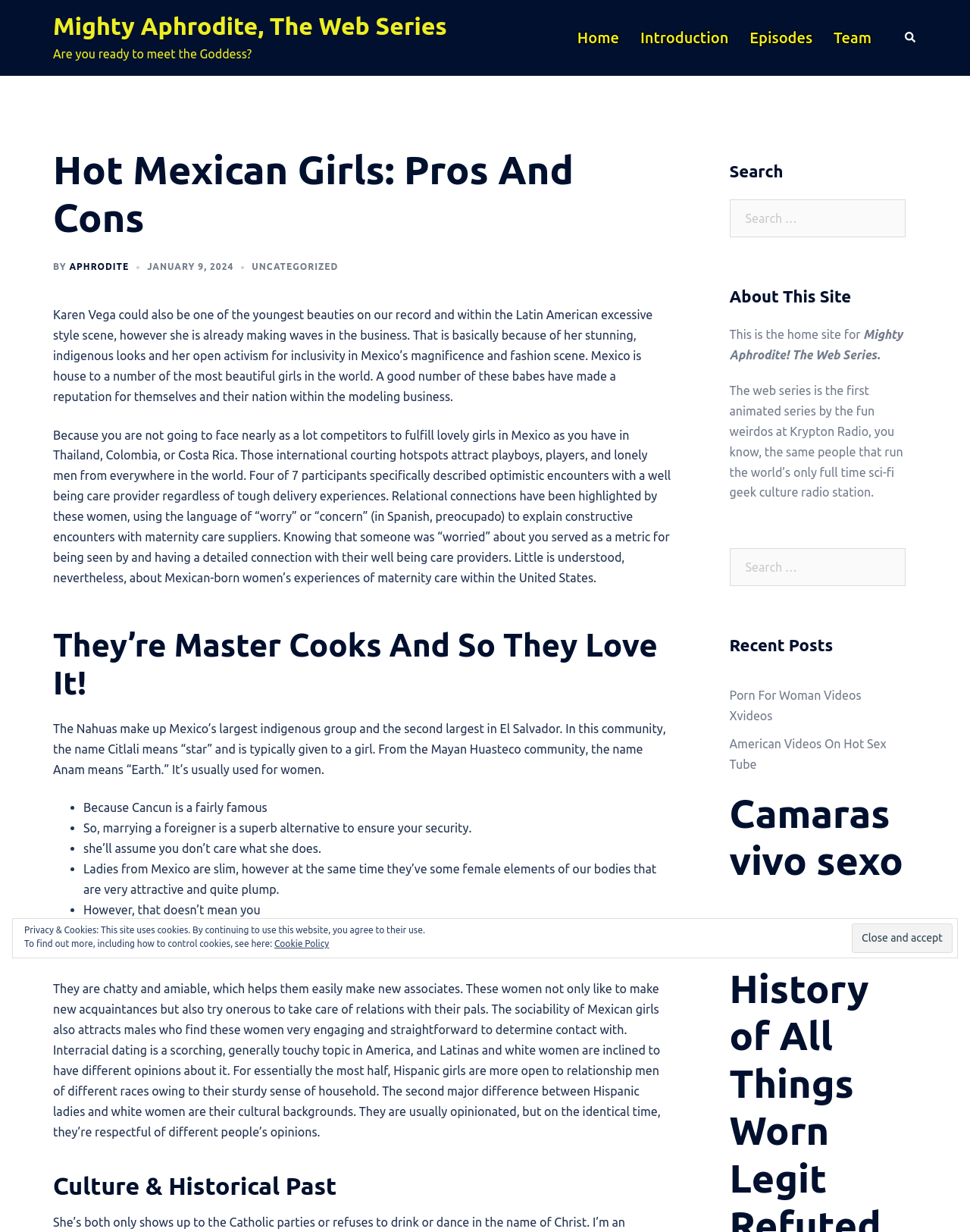What is the purpose of the search bar?
Please provide a comprehensive and detailed answer to the question.

I found the answer by looking at the search bar and its label, which says 'Search for:'.